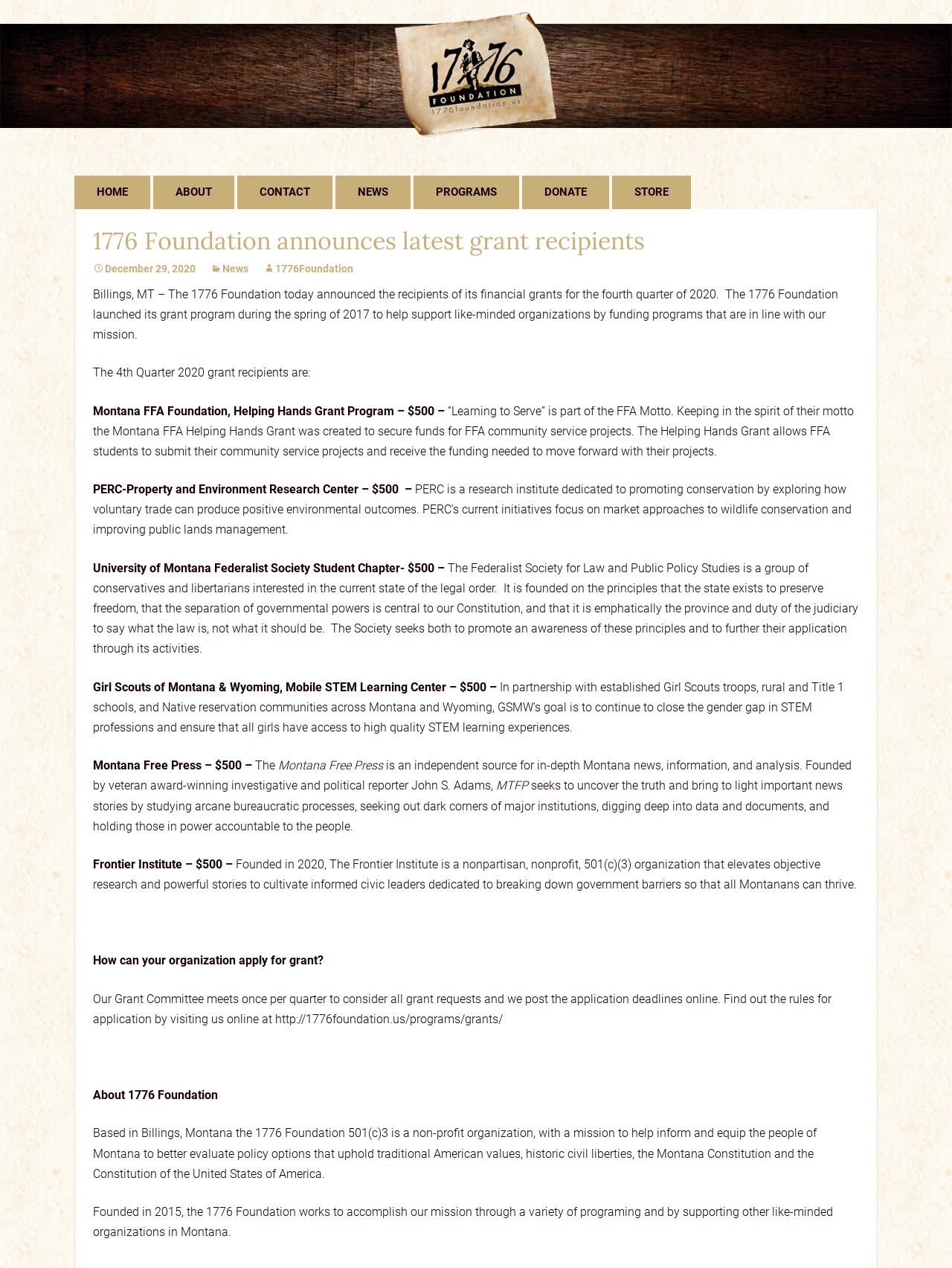What is the amount of each grant?
Carefully analyze the image and provide a detailed answer to the question.

Each of the six grant recipients listed on the webpage received a grant of $500, as stated in the descriptions of the grant recipients.